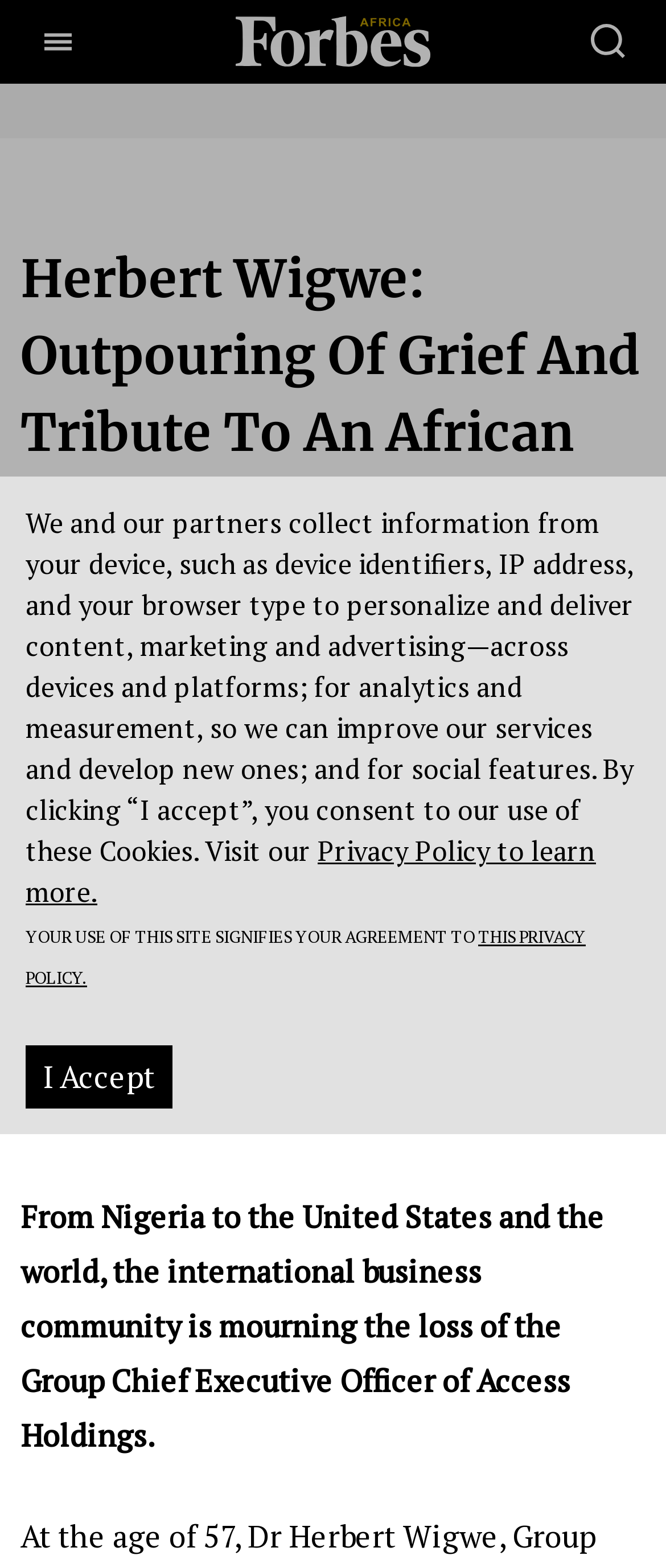Based on the visual content of the image, answer the question thoroughly: How long ago was the article published?

The publication date of the article is mentioned in the text 'Published 4 months ago' below the heading 'Herbert Wigwe: Outpouring Of Grief And Tribute To An African Giant'.